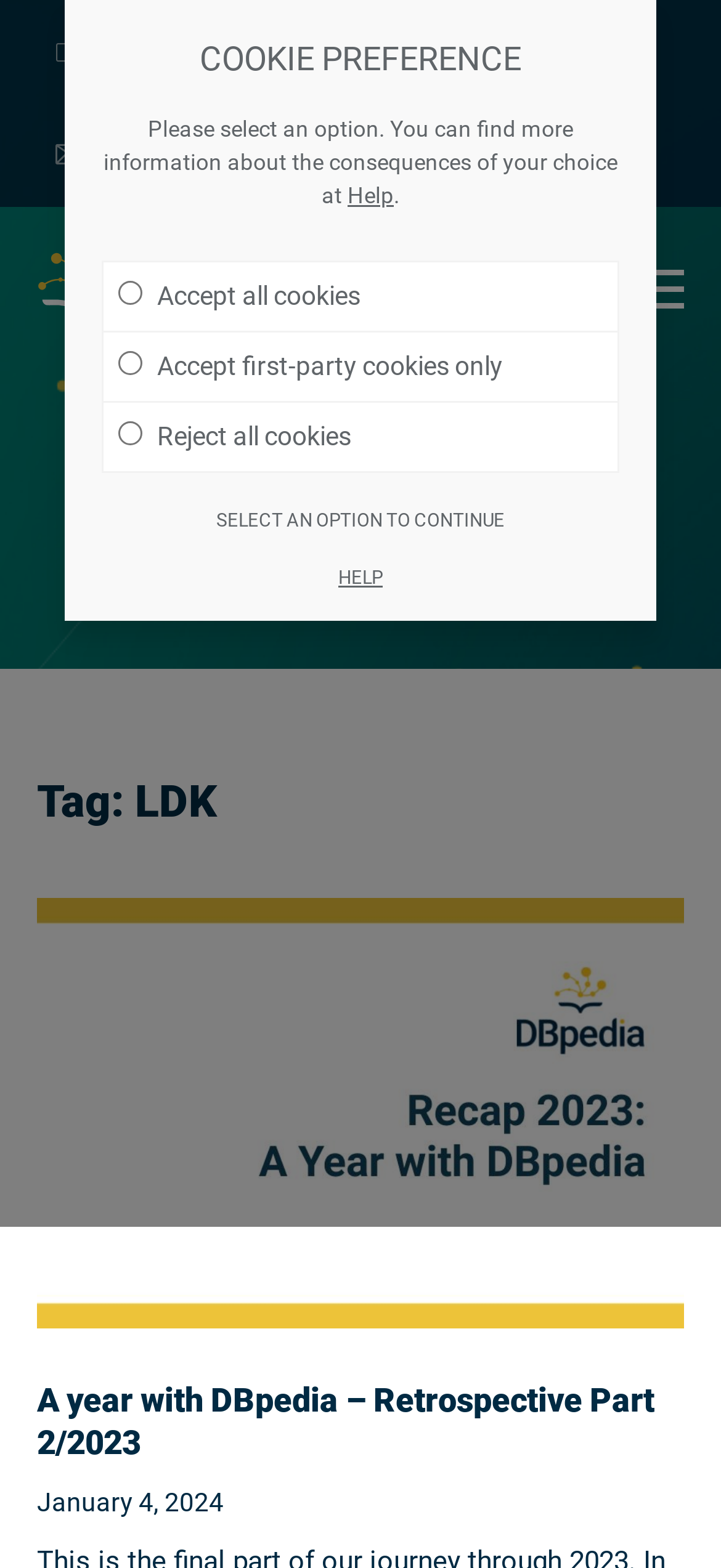Show the bounding box coordinates of the element that should be clicked to complete the task: "read the blog".

[0.456, 0.0, 0.582, 0.066]